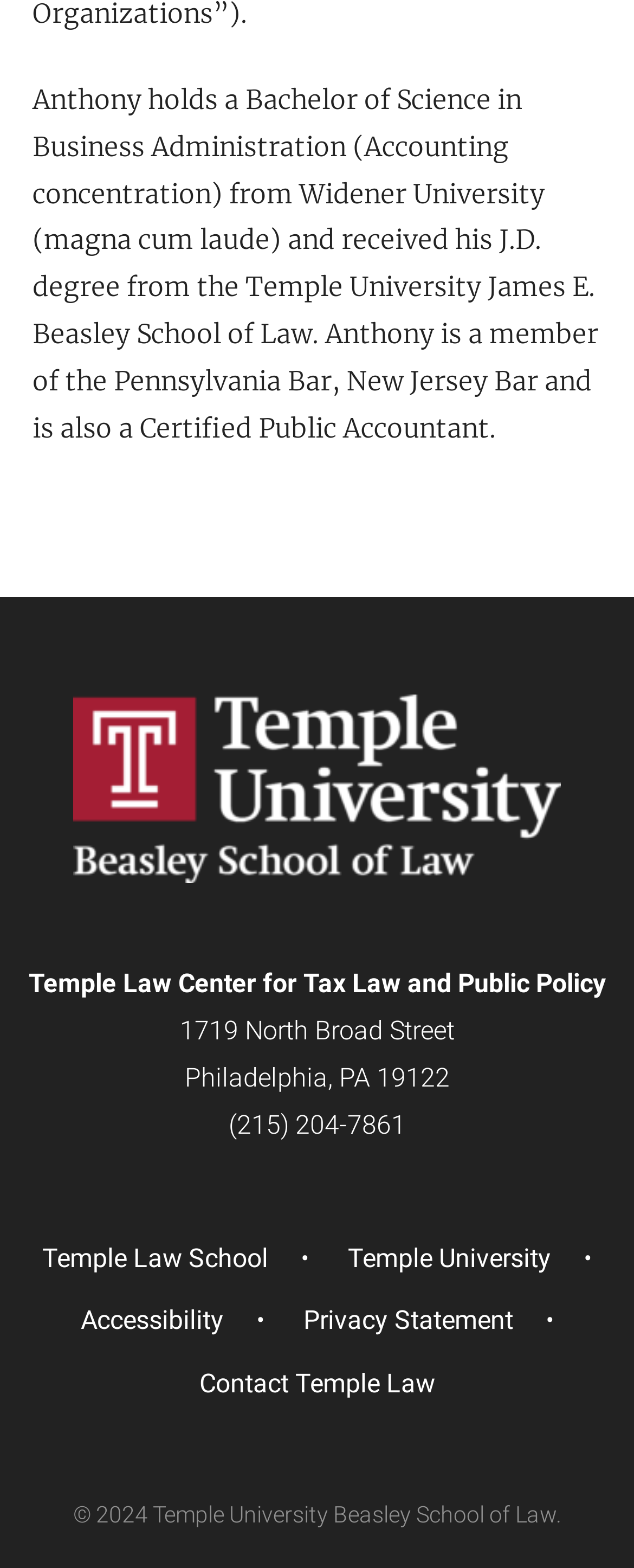What is Anthony's degree from Temple University?
Answer the question with as much detail as you can, using the image as a reference.

From the StaticText element with OCR text 'Anthony holds a Bachelor of Science in Business Administration (Accounting concentration) from Widener University (magna cum laude) and received his J.D. degree from the Temple University James E. Beasley School of Law.', we can infer that Anthony's degree from Temple University is a J.D. degree.